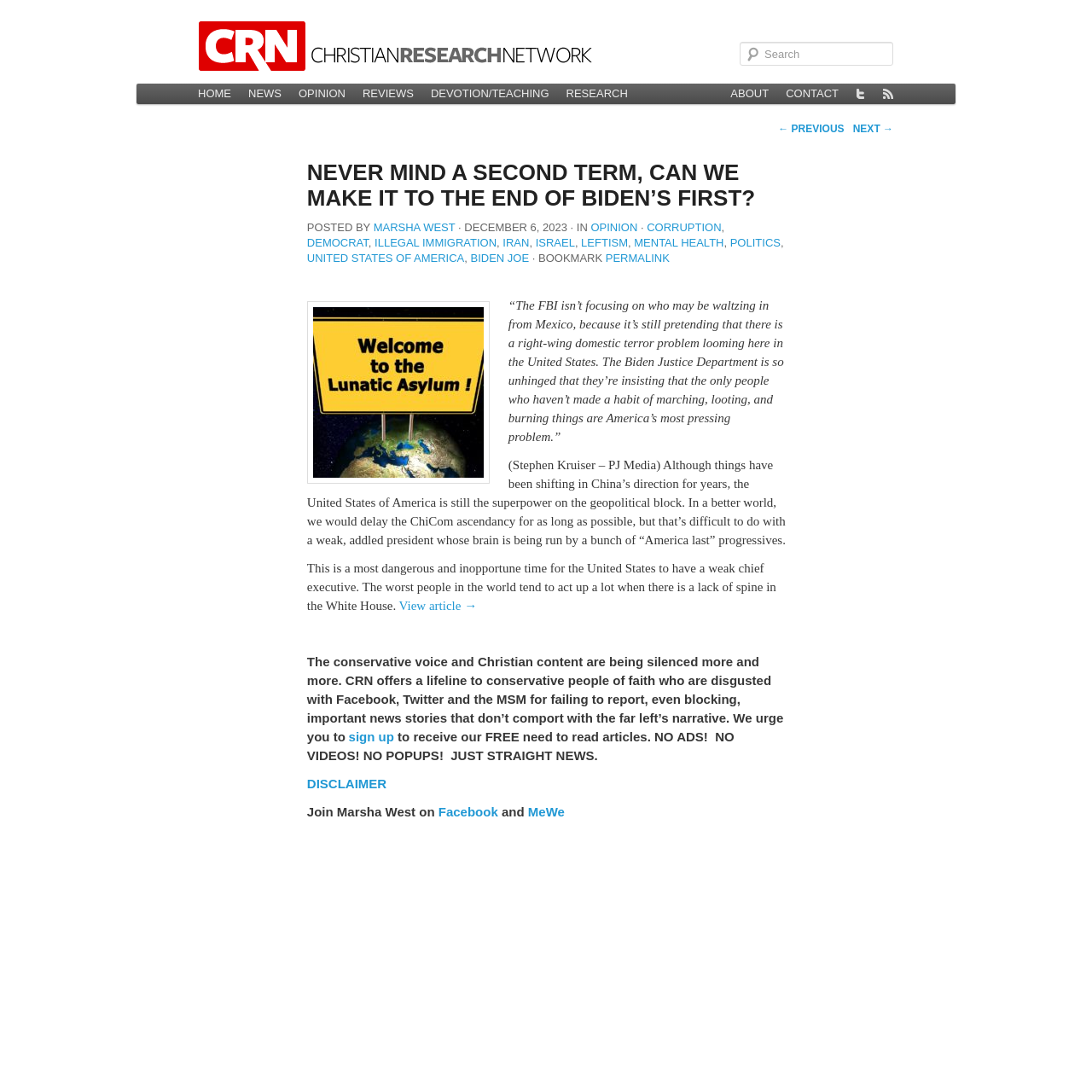Please examine the image and provide a detailed answer to the question: What is the author of the article?

I found the author's name by looking at the text 'POSTED BY' followed by the link 'Marsha West' in the article header.